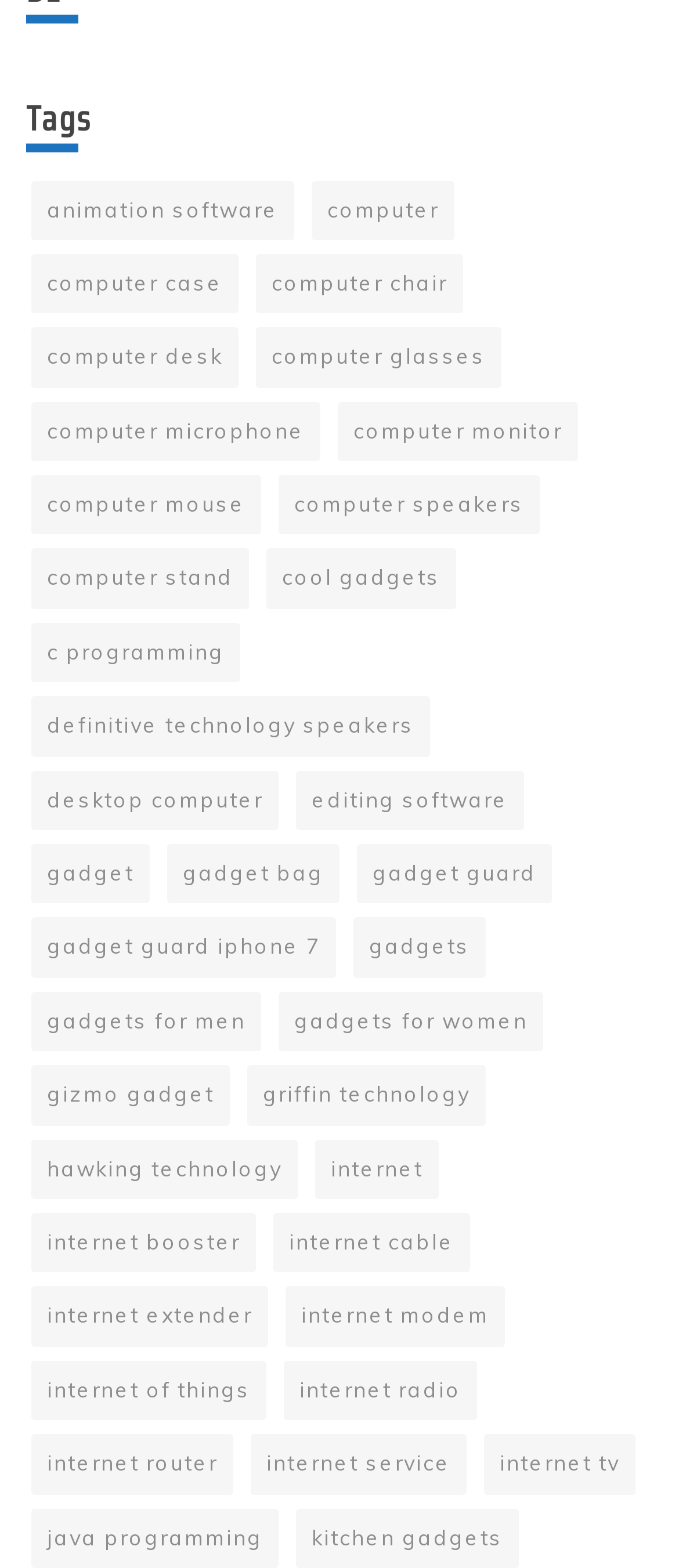Indicate the bounding box coordinates of the clickable region to achieve the following instruction: "Check out desktop computer."

[0.046, 0.491, 0.41, 0.529]